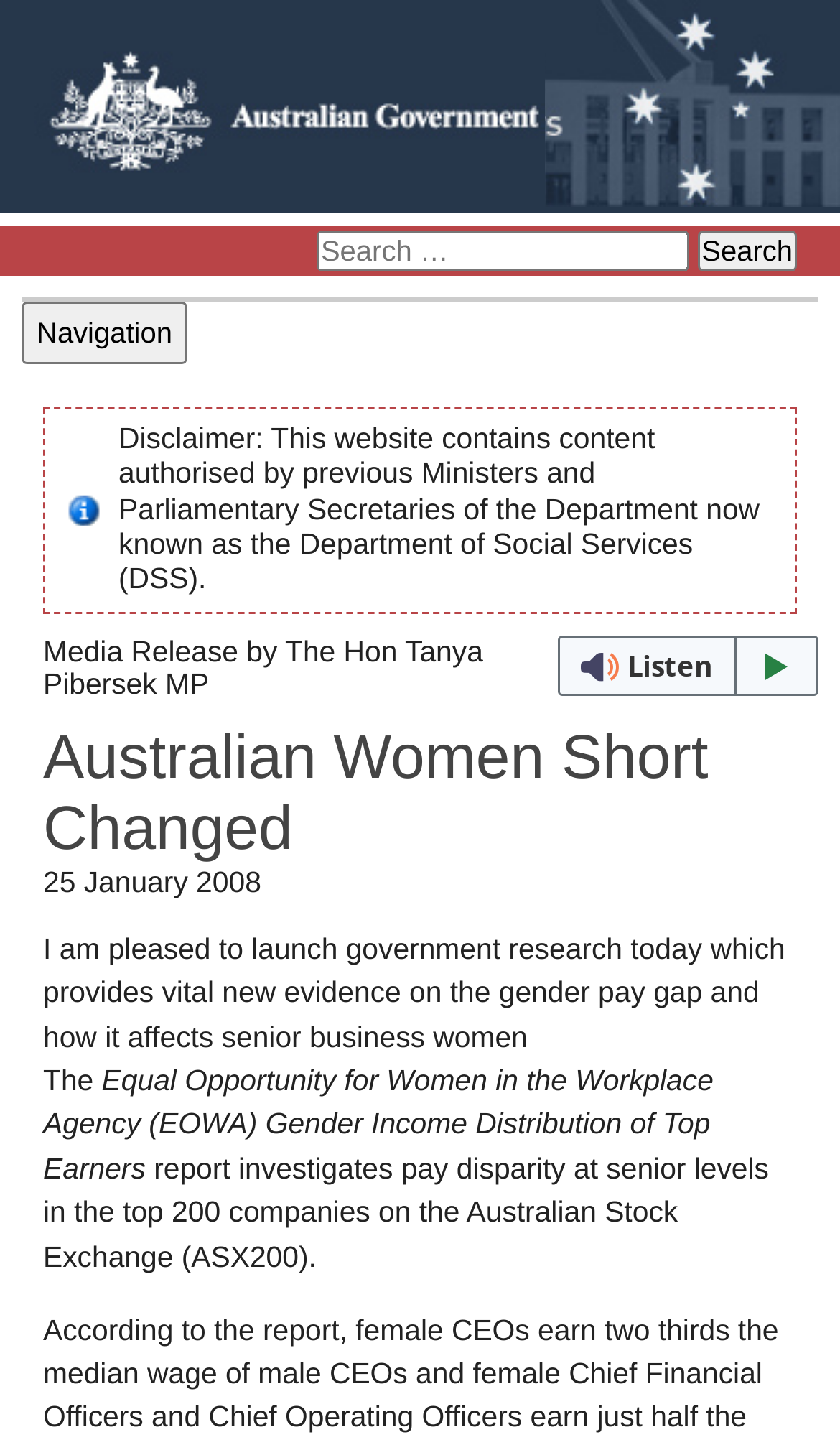Refer to the image and offer a detailed explanation in response to the question: What is the date of the media release?

The date of the media release is mentioned in a static text located below the heading 'Australian Women Short Changed', which is '25 January 2008'.